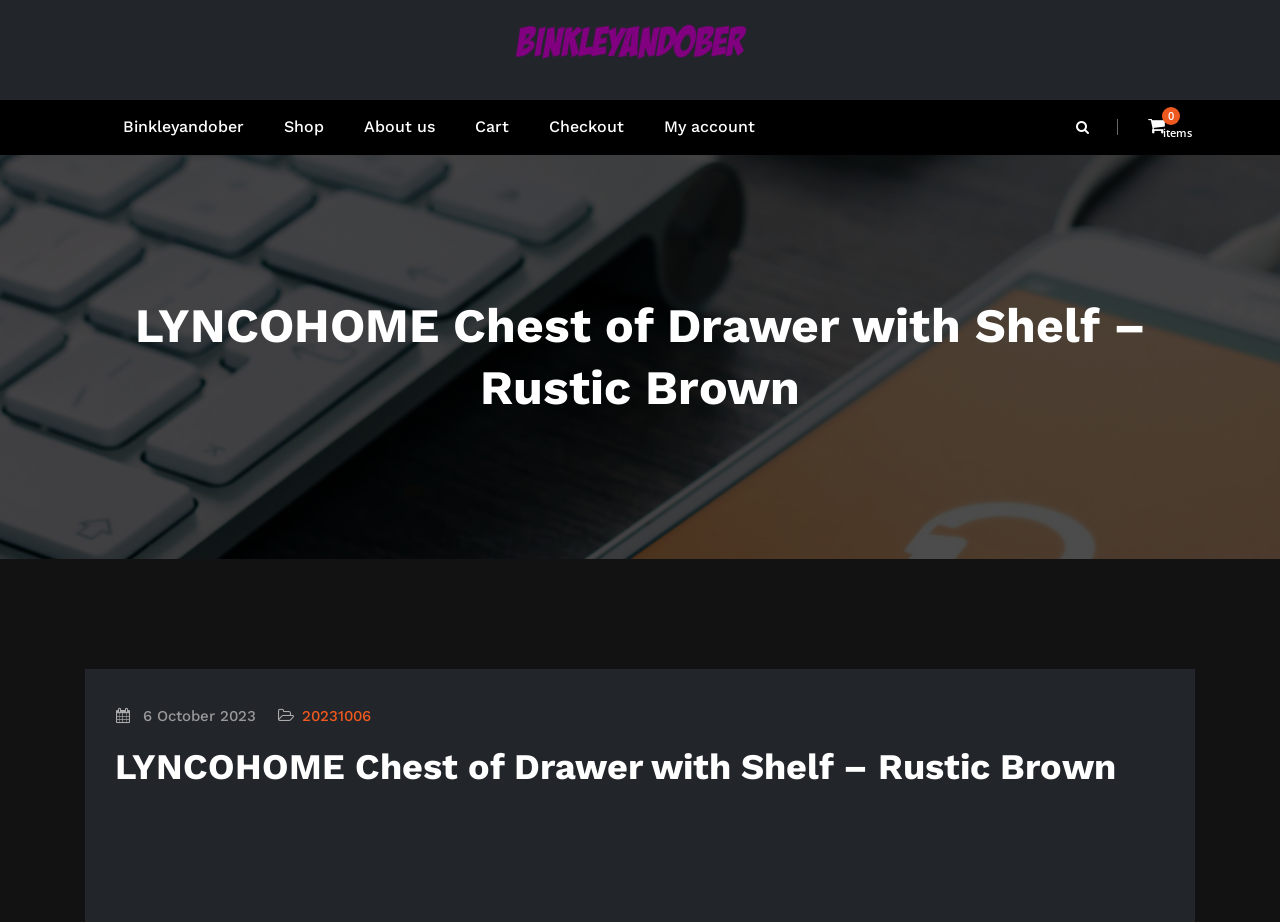Provide a comprehensive description of the webpage.

The webpage is about a product, specifically the LYNCOHOME Chest of Drawer with Shelf in Rustic Brown. At the top left, there is a link to "binkleyandober" accompanied by an image with the same name. Below this, there is a row of links including "Binkleyandober", "Shop", "About us", "Cart", "Checkout", and "My account". 

To the right of these links, there is a link with a popup menu, indicated by the "\uf002" symbol, and another link with no text. Next to these links, there is a text "0 items" indicating the number of items in the cart.

The main content of the page is a heading that reads "LYNCOHOME Chest of Drawer with Shelf – Rustic Brown", which is centered at the top of the page. Below this heading, there are two links with dates, "6 October 2023" and "20231006", positioned side by side. 

At the bottom of the page, there is a header section that repeats the product name "LYNCOHOME Chest of Drawer with Shelf – Rustic Brown".